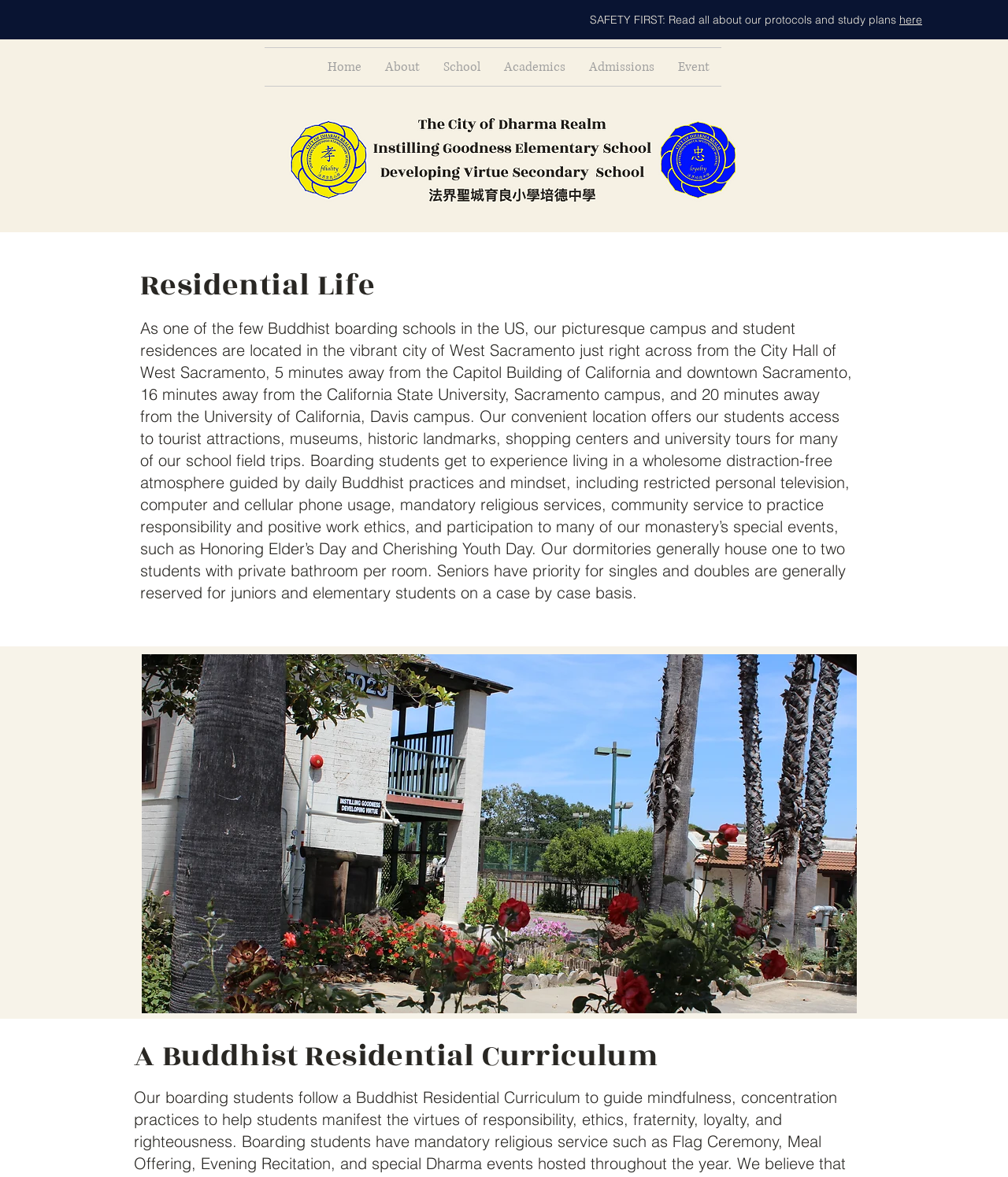What is the location of the campus?
Answer the question based on the image using a single word or a brief phrase.

West Sacramento